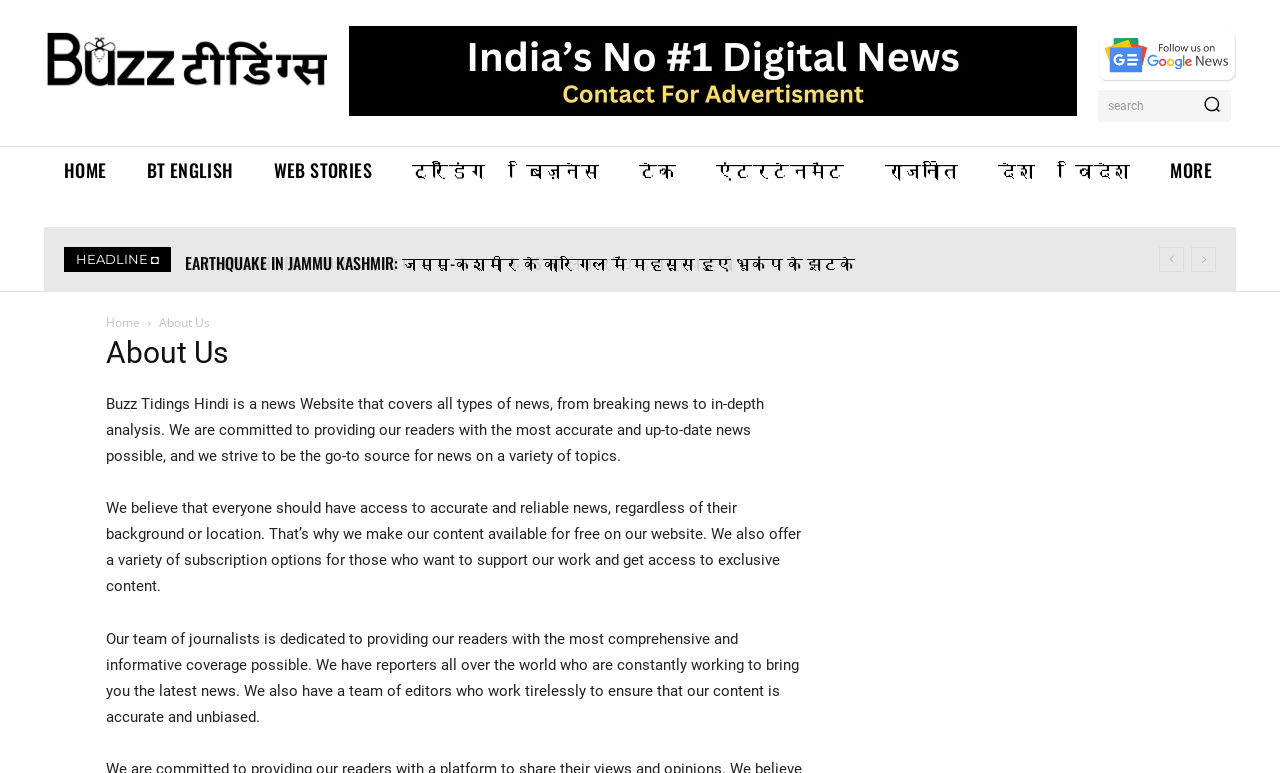Kindly respond to the following question with a single word or a brief phrase: 
What is the purpose of the search box?

To search news